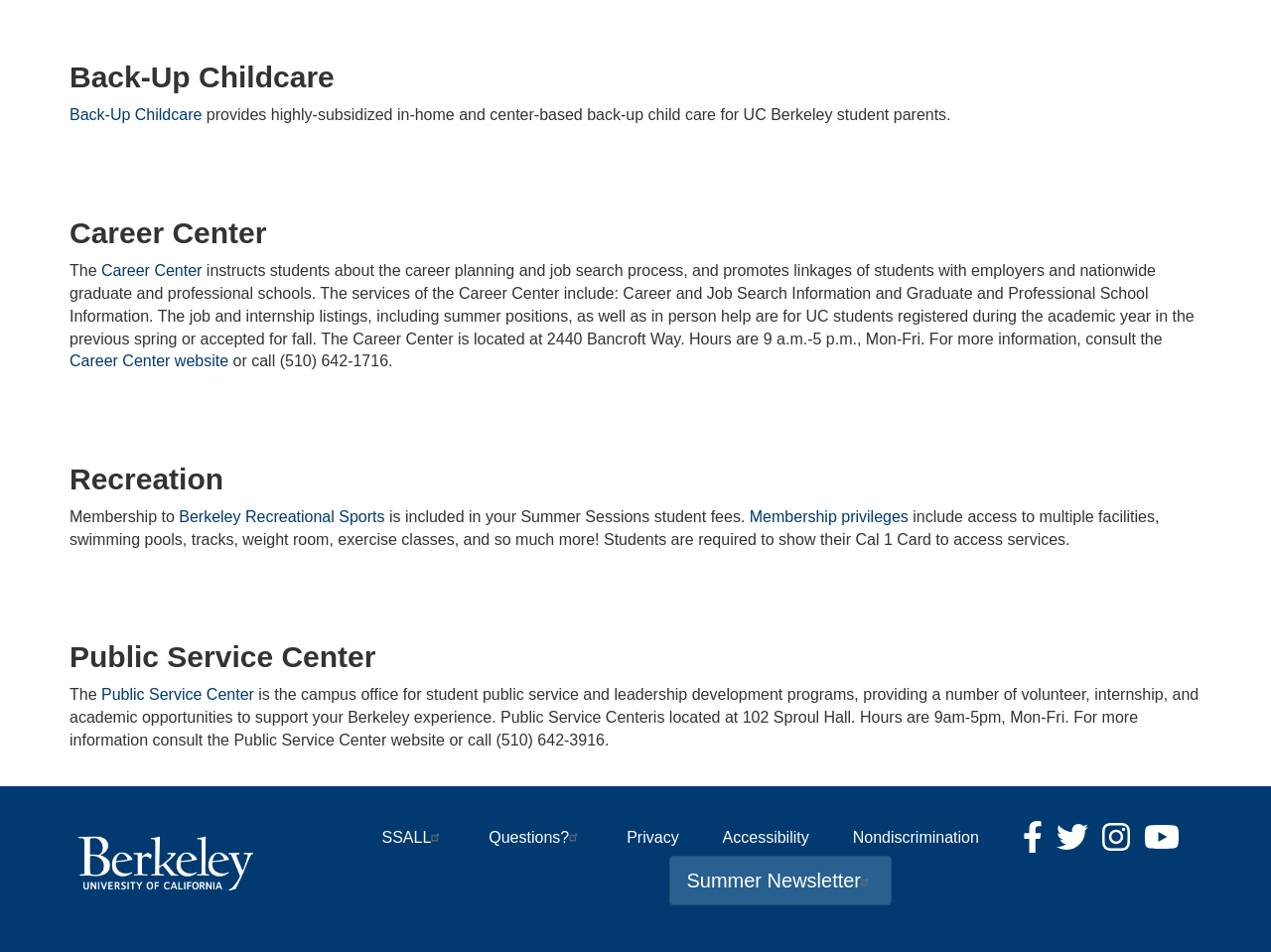Determine the bounding box coordinates of the clickable region to follow the instruction: "Visit the Career Center website".

[0.055, 0.371, 0.18, 0.388]